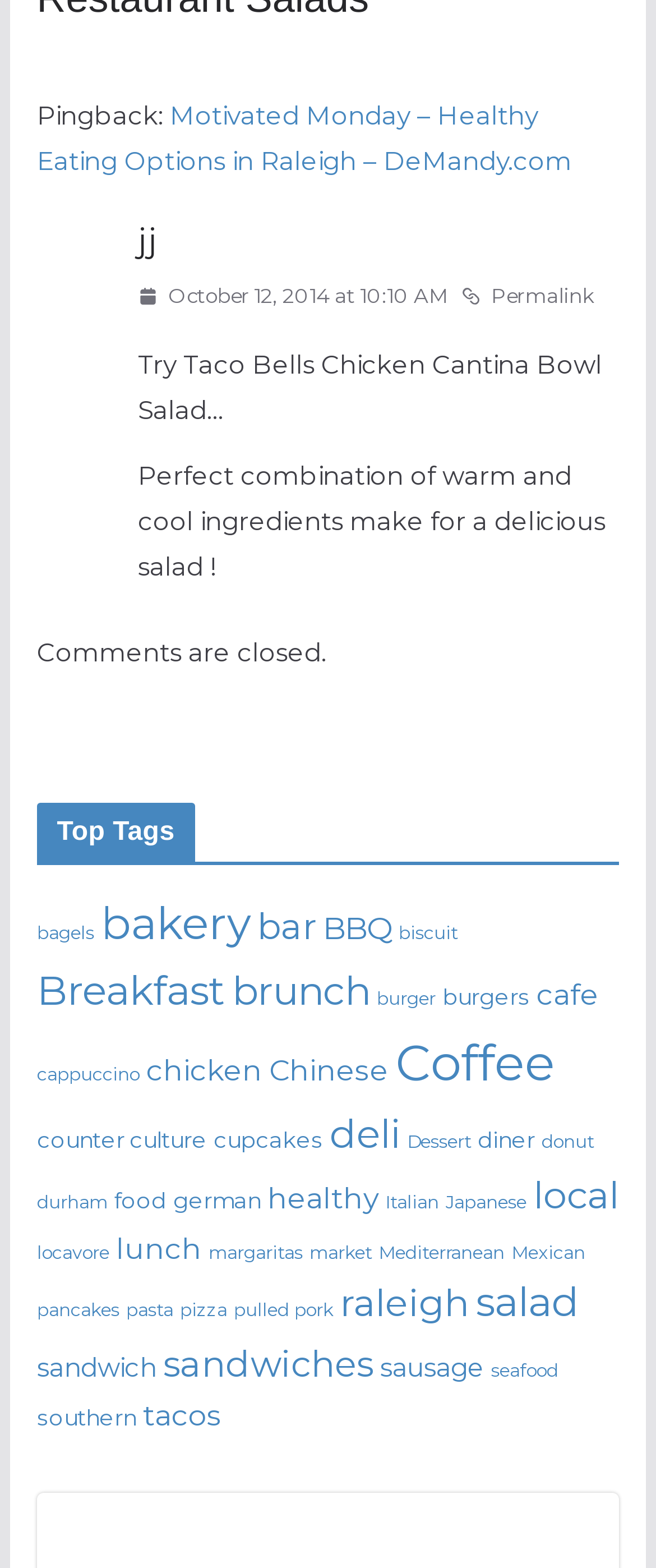Kindly determine the bounding box coordinates of the area that needs to be clicked to fulfill this instruction: "Check out the article about Taco Bell's Chicken Cantina Bowl Salad".

[0.21, 0.222, 0.918, 0.271]